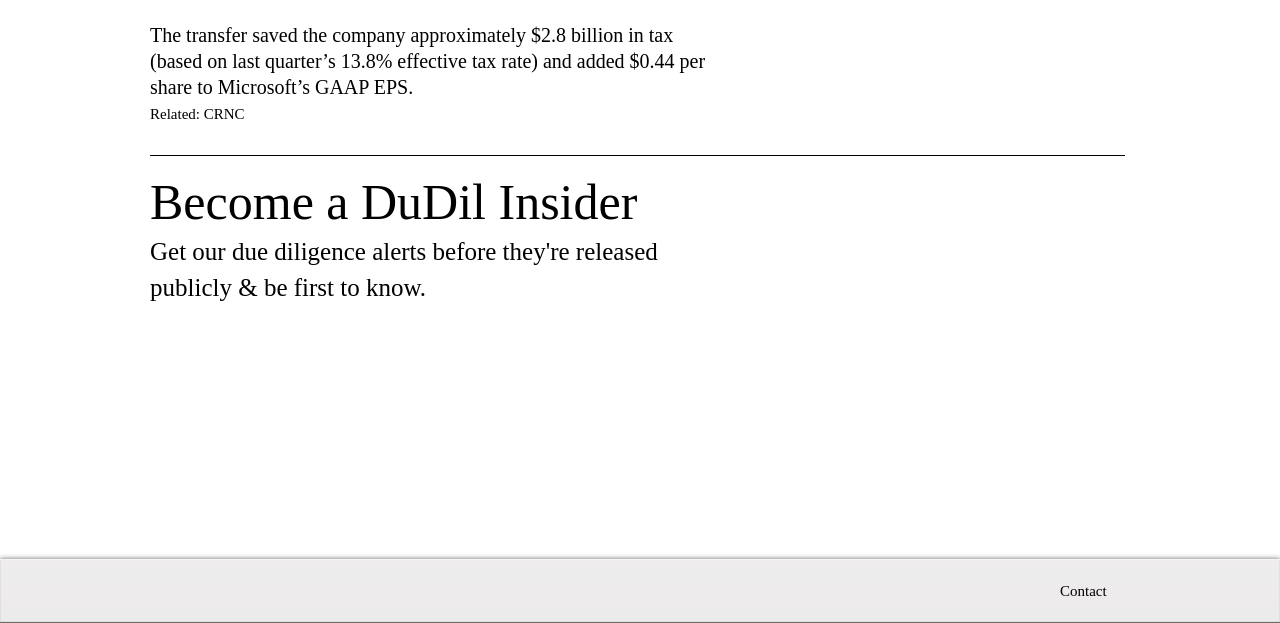Using the description: "October 14, 2022", determine the UI element's bounding box coordinates. Ensure the coordinates are in the format of four float numbers between 0 and 1, i.e., [left, top, right, bottom].

None